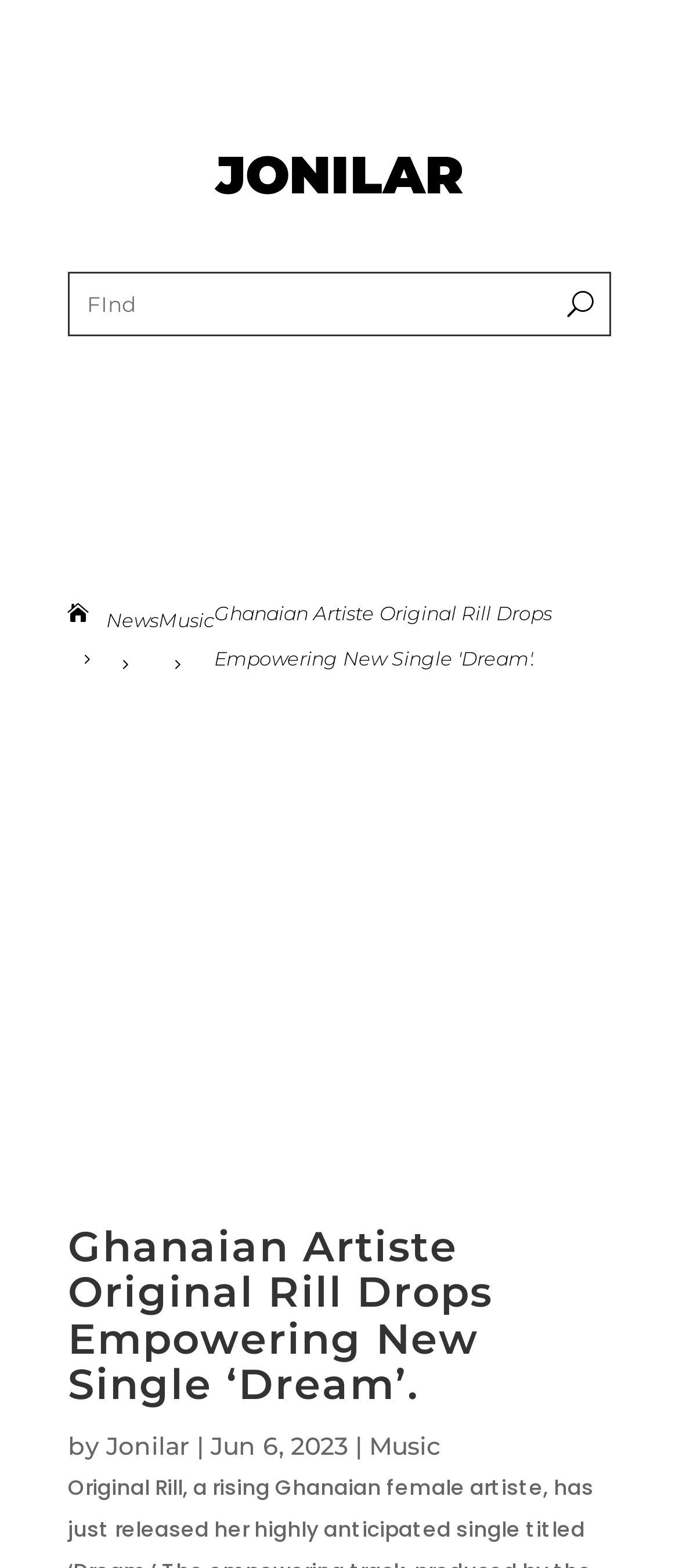What is the date of the article?
Please use the visual content to give a single word or phrase answer.

Jun 6, 2023